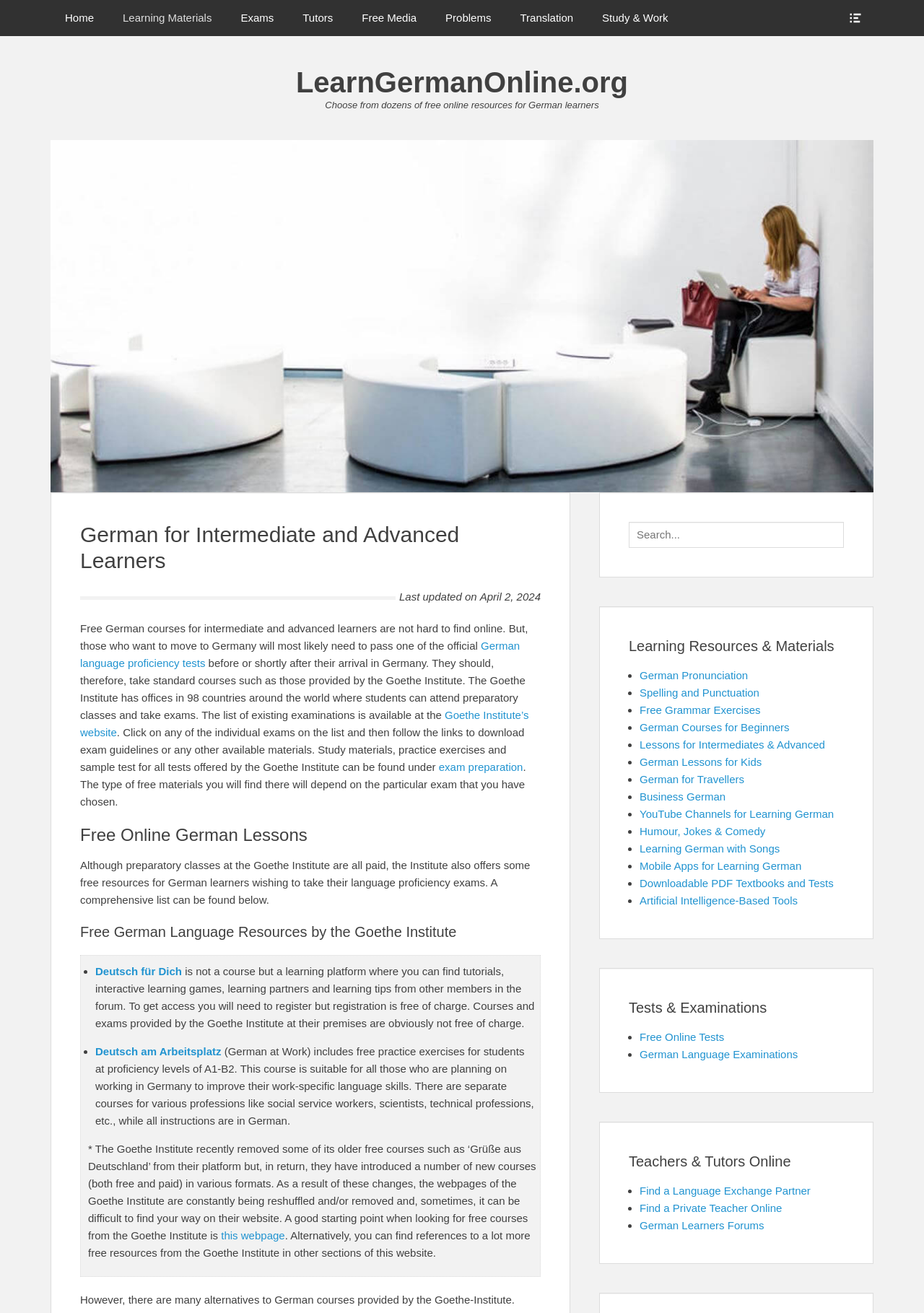Please specify the bounding box coordinates of the clickable section necessary to execute the following command: "Click on 'LearnGermanOnline.org'".

[0.32, 0.051, 0.68, 0.075]